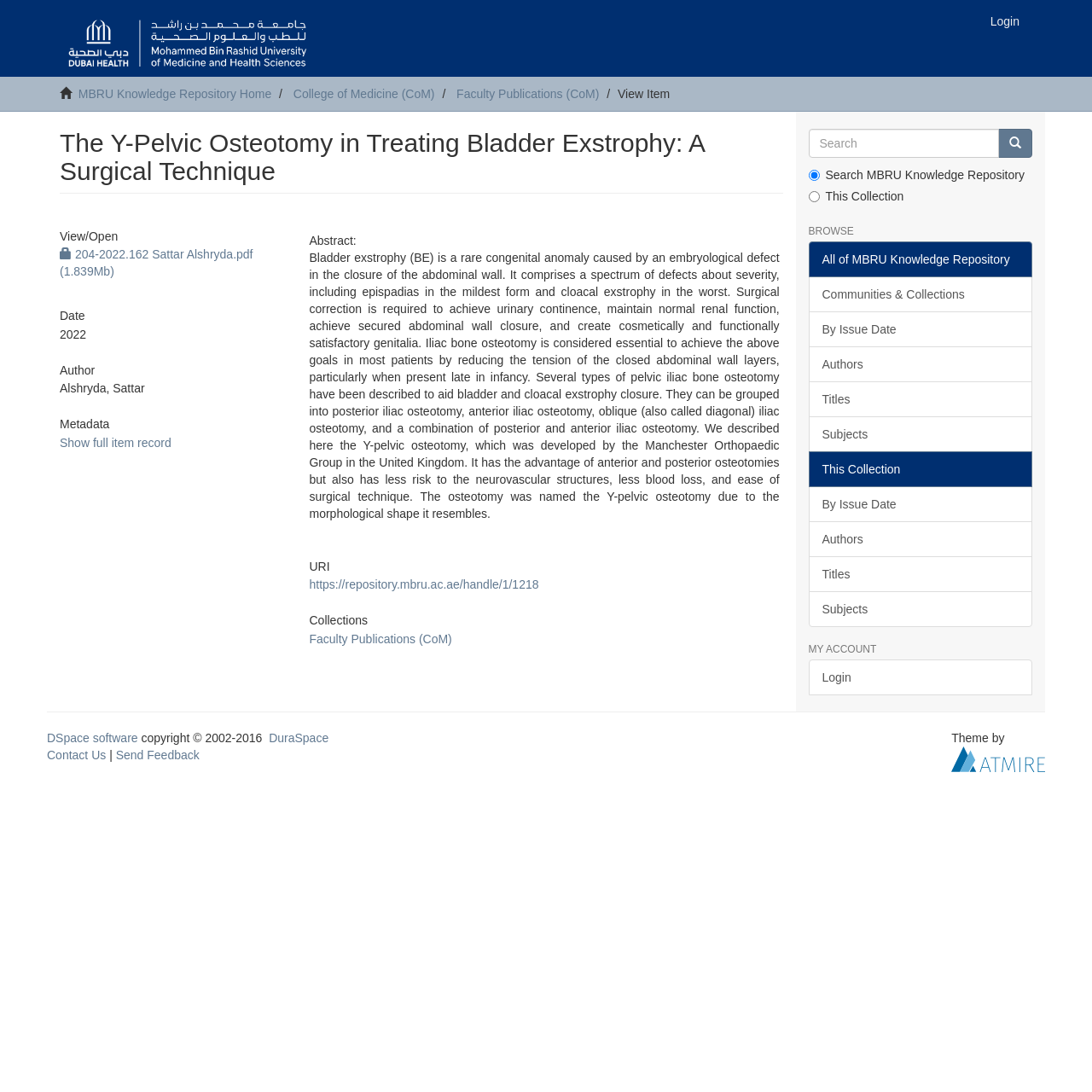Identify the bounding box coordinates necessary to click and complete the given instruction: "View the full item record".

[0.055, 0.399, 0.157, 0.411]